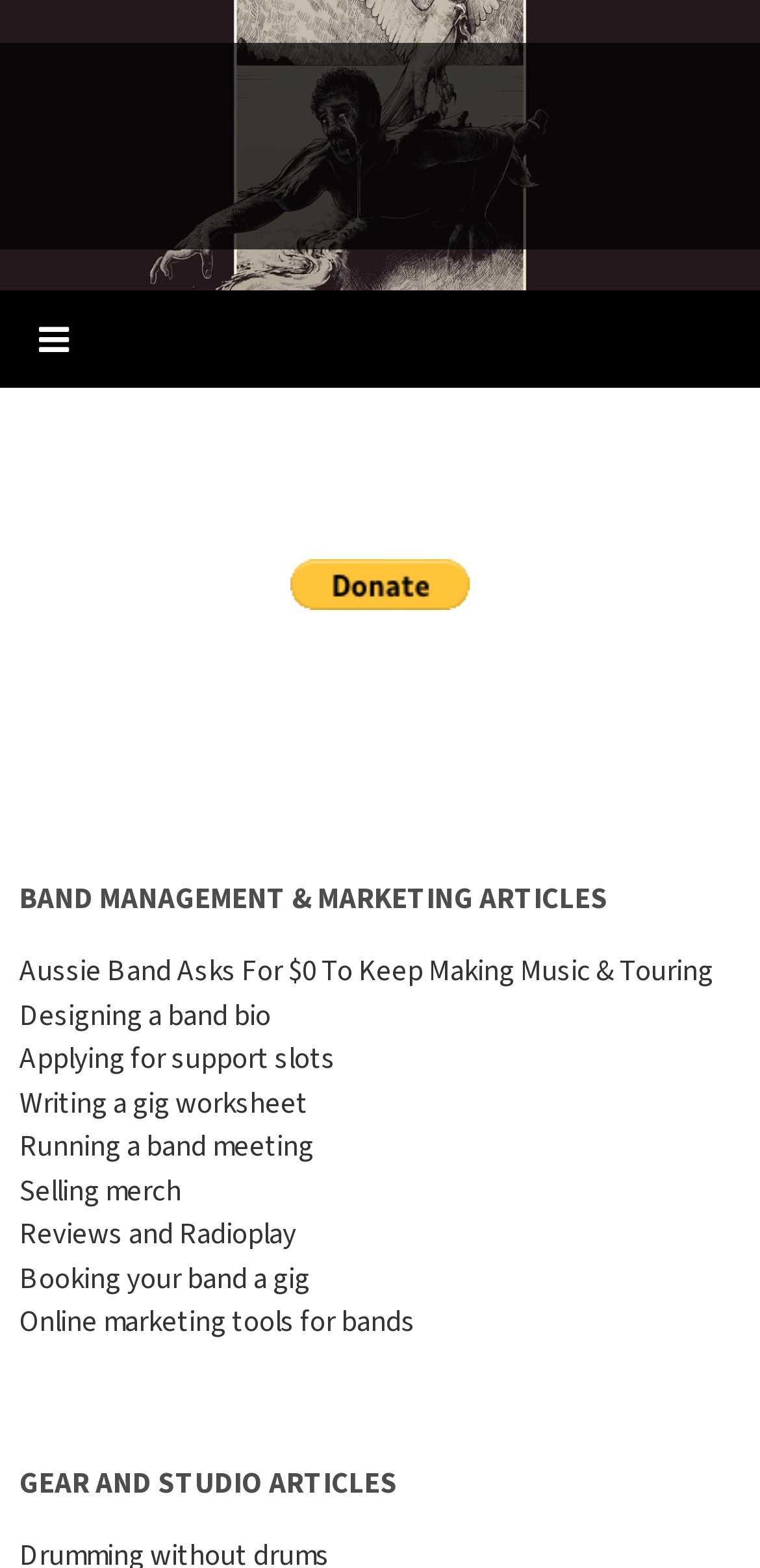Determine the bounding box coordinates (top-left x, top-left y, bottom-right x, bottom-right y) of the UI element described in the following text: Selling merch

[0.026, 0.747, 0.238, 0.773]